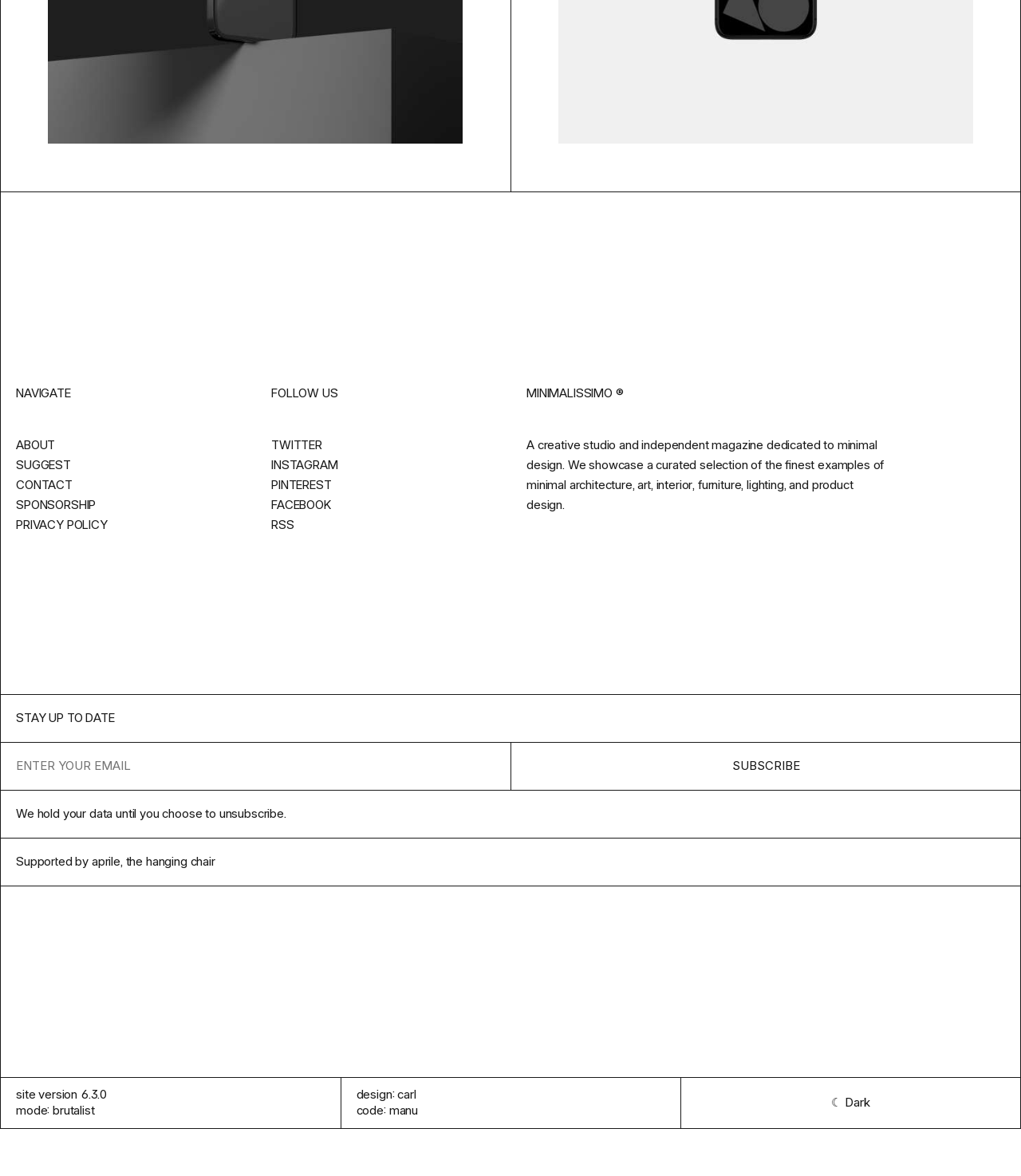What social media platforms can I follow the studio on?
Please use the image to provide an in-depth answer to the question.

The webpage provides a list of social media platforms that the studio can be followed on, which includes Twitter, Instagram, Pinterest, Facebook, and RSS, located in the 'FOLLOW US' section.